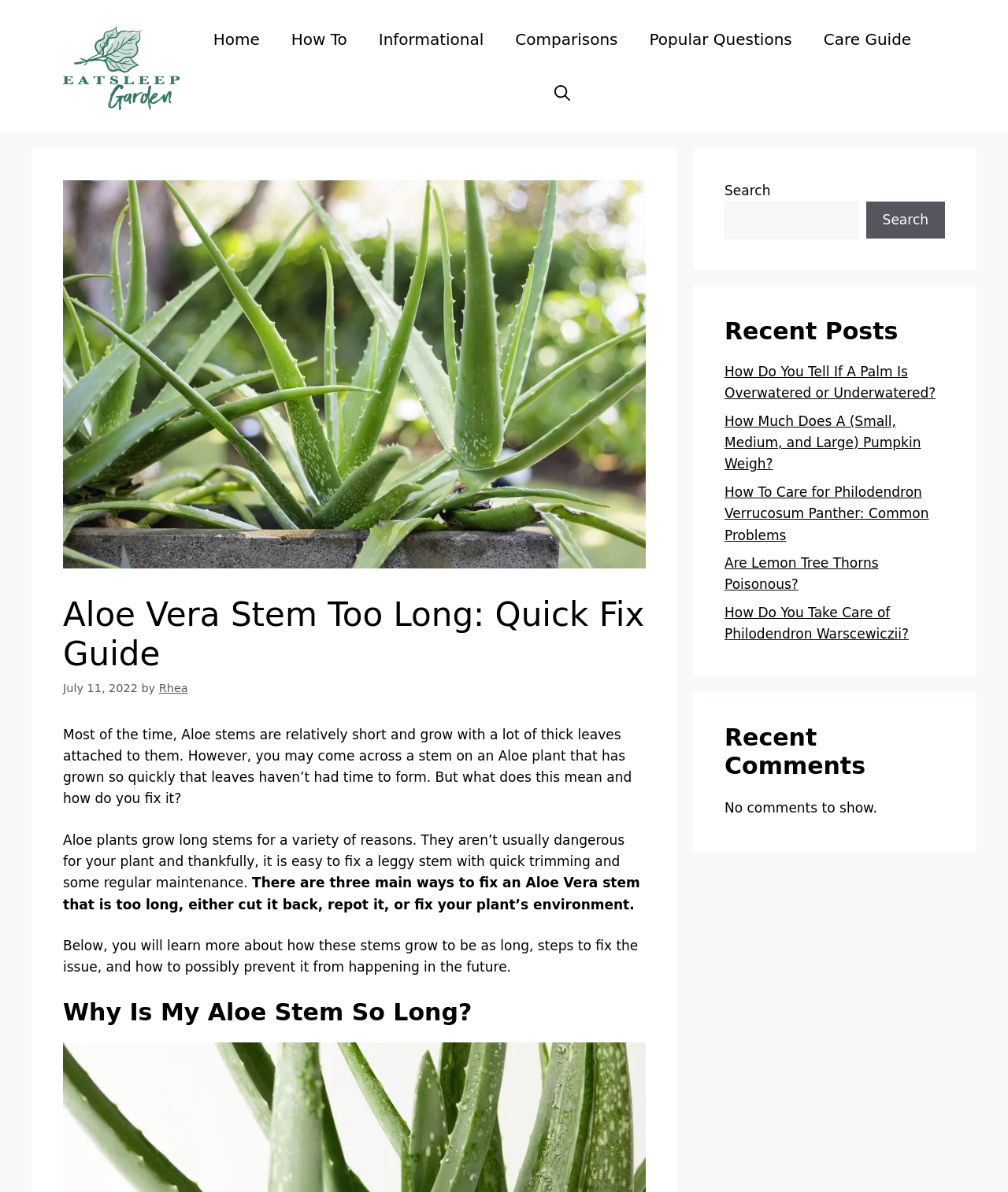Detail the various sections and features present on the webpage.

This webpage is about Aloe Vera stem care, specifically addressing the issue of stems growing too long. At the top, there is a banner with the site's name, "Eat, Sleep, Garden", accompanied by an image of the same name. Below the banner, a navigation menu with seven links is situated, including "Home", "How To", and "Care Guide". 

To the right of the navigation menu, there is a search bar with a magnifying glass icon and a button labeled "Search". Above the search bar, an image of an Aloe Vera plant is displayed.

The main content of the webpage is divided into sections. The first section has a heading "Aloe Vera Stem Too Long: Quick Fix Guide" and is followed by a brief introduction to the problem of Aloe stems growing too long. The introduction is accompanied by a timestamp and the author's name, "Rhea".

The subsequent sections discuss the reasons for Aloe stems growing long, how to fix the issue, and ways to prevent it from happening in the future. There are three main methods to fix an Aloe Vera stem that is too long: cutting it back, repotting, or adjusting the plant's environment.

On the right side of the webpage, there are three complementary sections. The first section displays a search box. The second section is titled "Recent Posts" and lists five links to other articles on the website, including topics about palm trees, pumpkins, and philodendron care. The third section is titled "Recent Comments" but currently shows no comments.